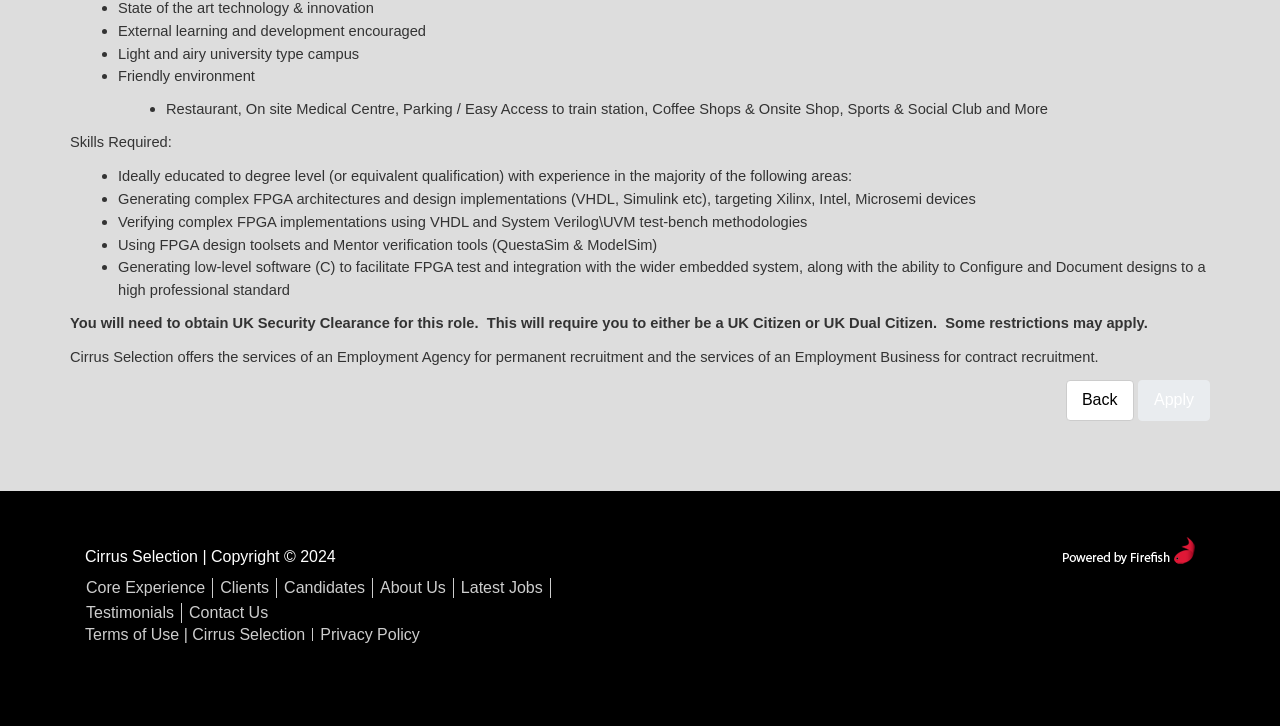Please provide a comprehensive response to the question below by analyzing the image: 
What is required for this role?

According to the webpage, one of the requirements for this role is to obtain UK Security Clearance, which means the candidate must be a UK Citizen or UK Dual Citizen, with some restrictions applying.